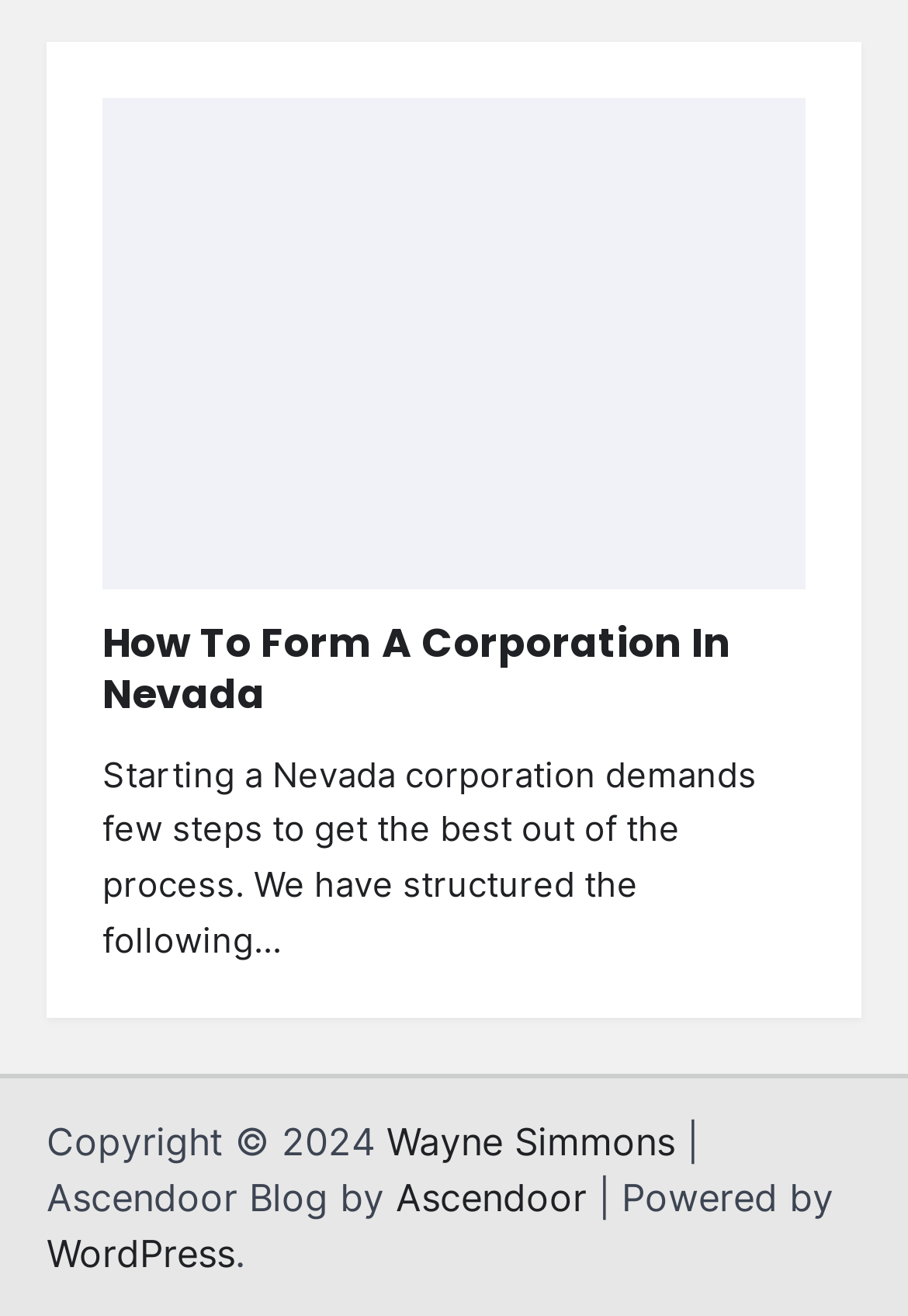Please give a one-word or short phrase response to the following question: 
What is the year of the copyright?

2024